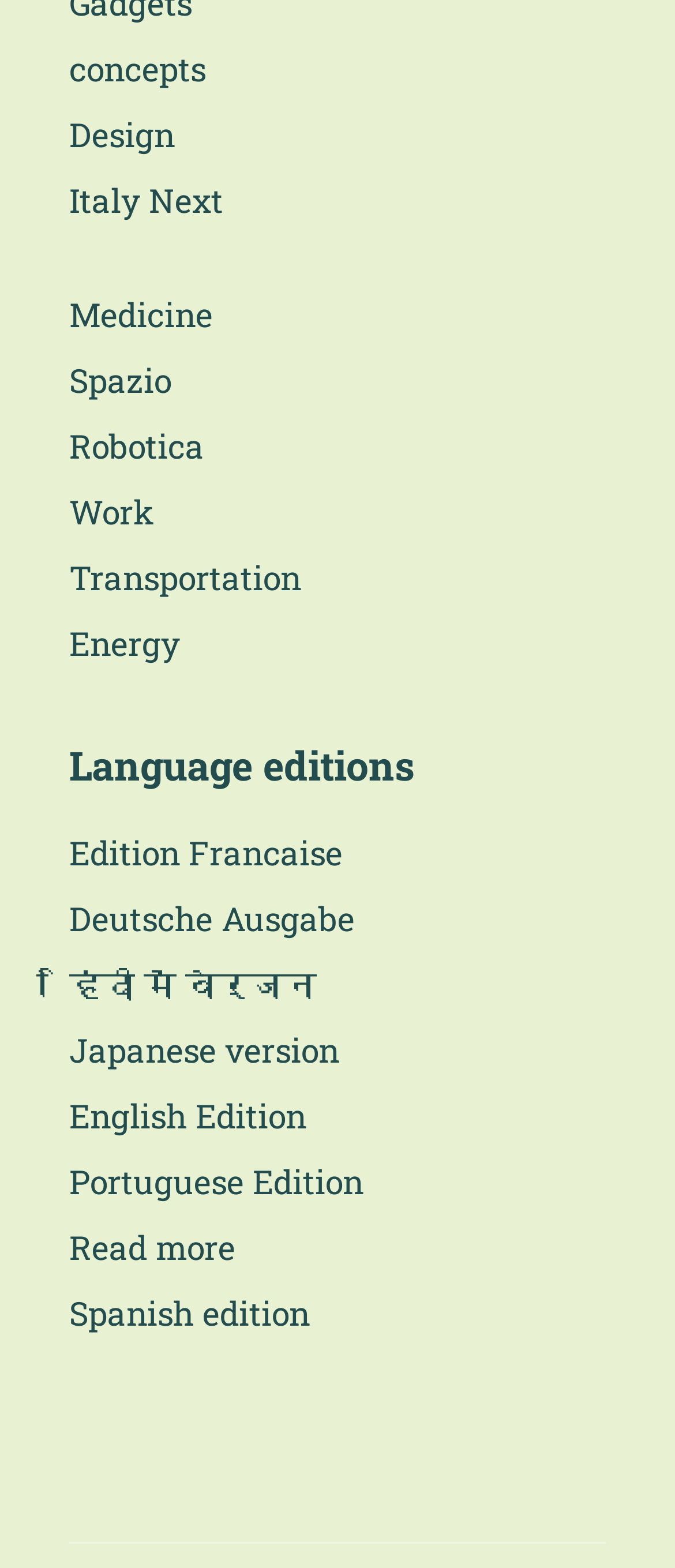Provide a brief response to the question using a single word or phrase: 
How many language editions are available?

7